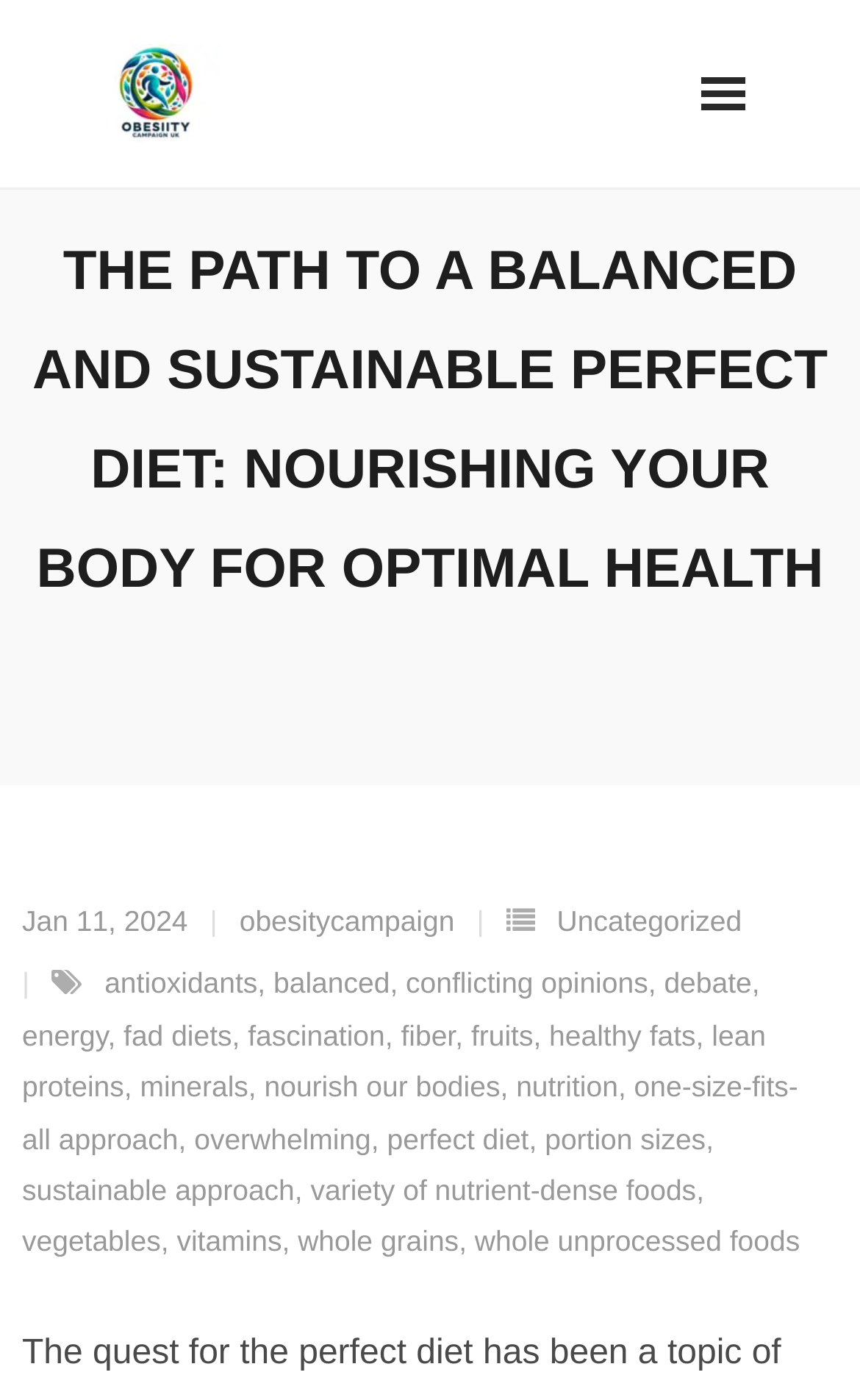Use a single word or phrase to answer this question: 
What type of content is presented on the webpage?

Educational content